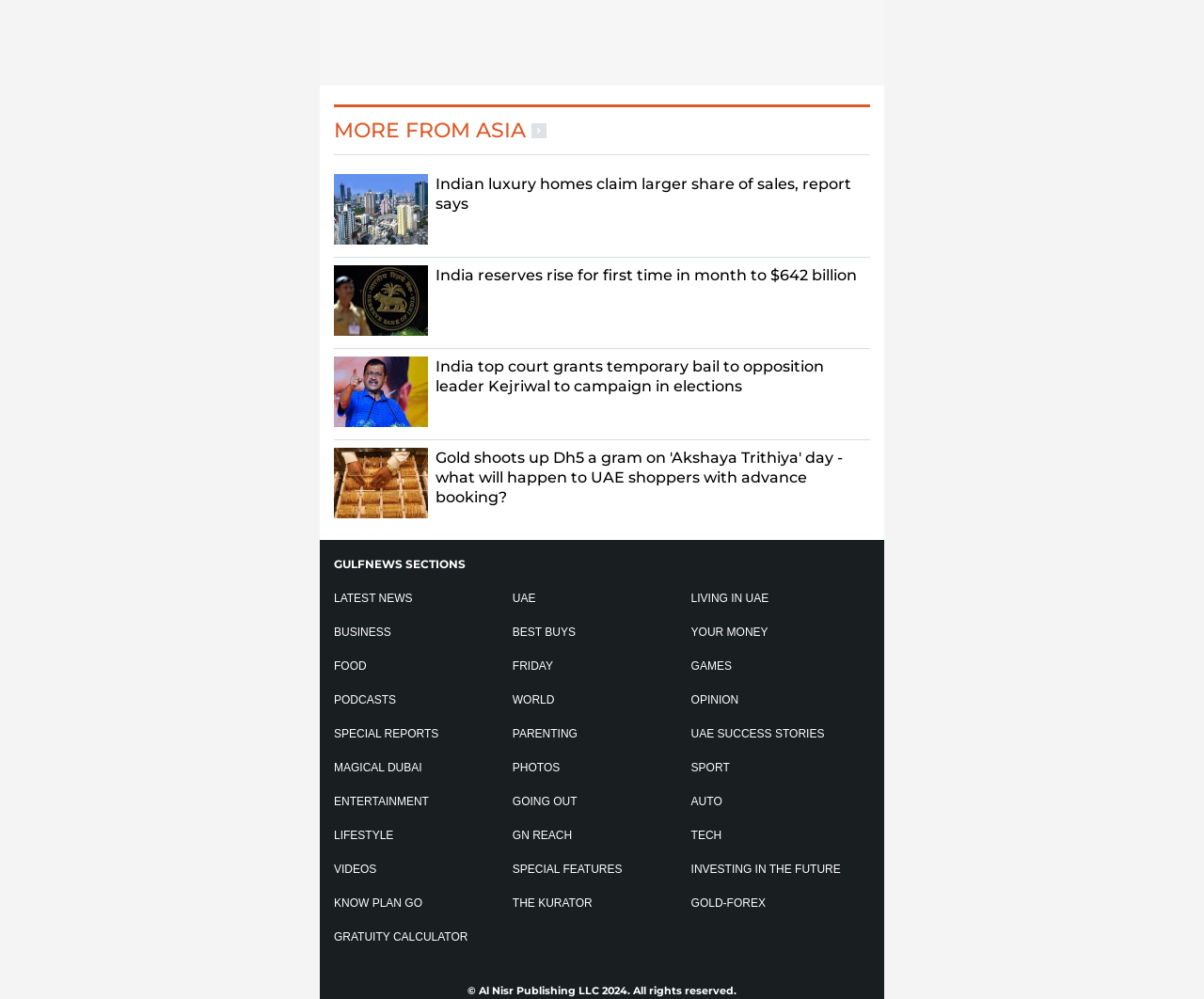Examine the screenshot and answer the question in as much detail as possible: What is the copyright year of the webpage?

I looked at the footer of the webpage, which contains the copyright information. The copyright year is mentioned as '2024'.